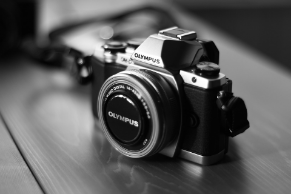What is the shape of the camera's lens?
Answer the question with as much detail as possible.

The caption describes the camera as being 'equipped with a circular lens', which suggests that the shape of the lens is circular in nature.